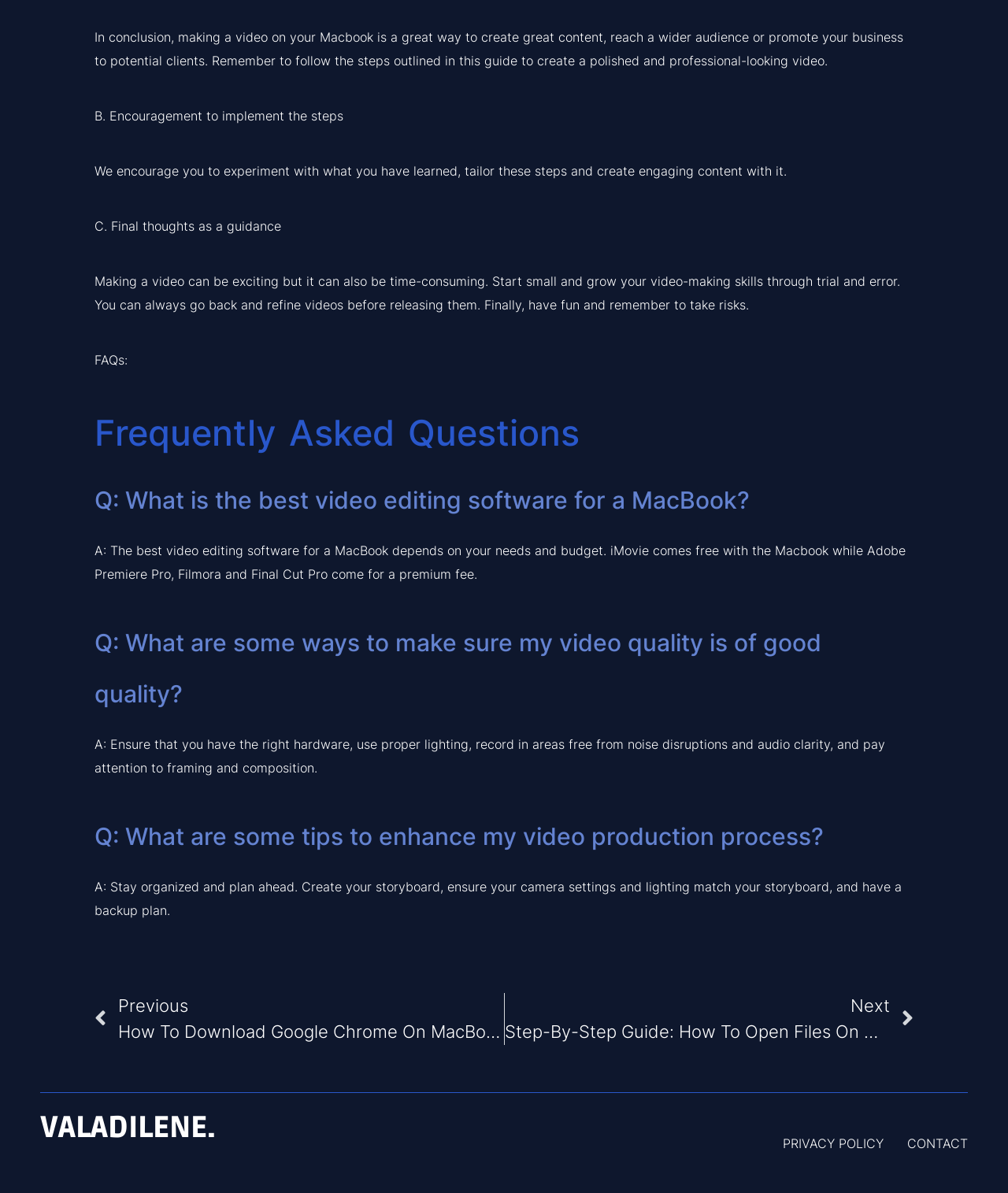Answer this question using a single word or a brief phrase:
What are some tips to enhance video production process?

Stay organized and plan ahead